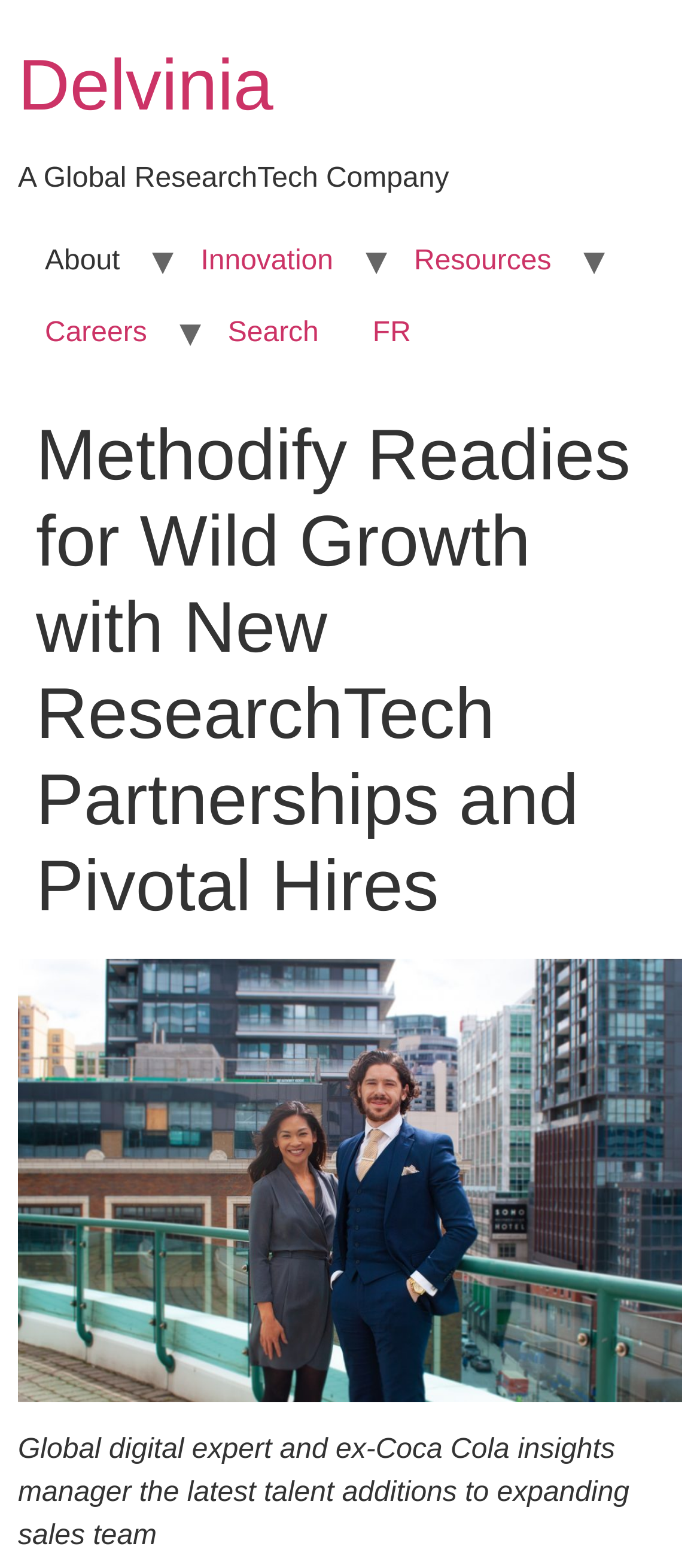Give a one-word or short-phrase answer to the following question: 
What is the type of company Delvinia is?

ResearchTech